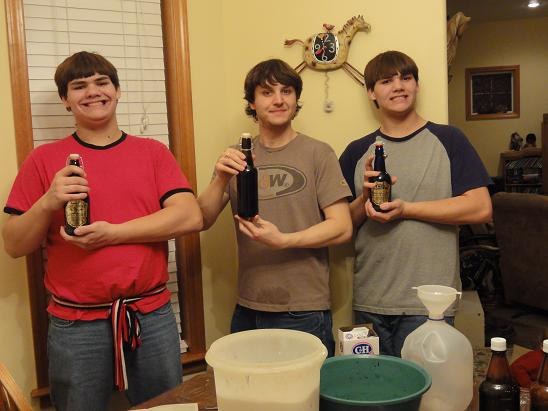What is on the table in front of the brothers?
Look at the screenshot and respond with a single word or phrase.

Ingredients and utensils